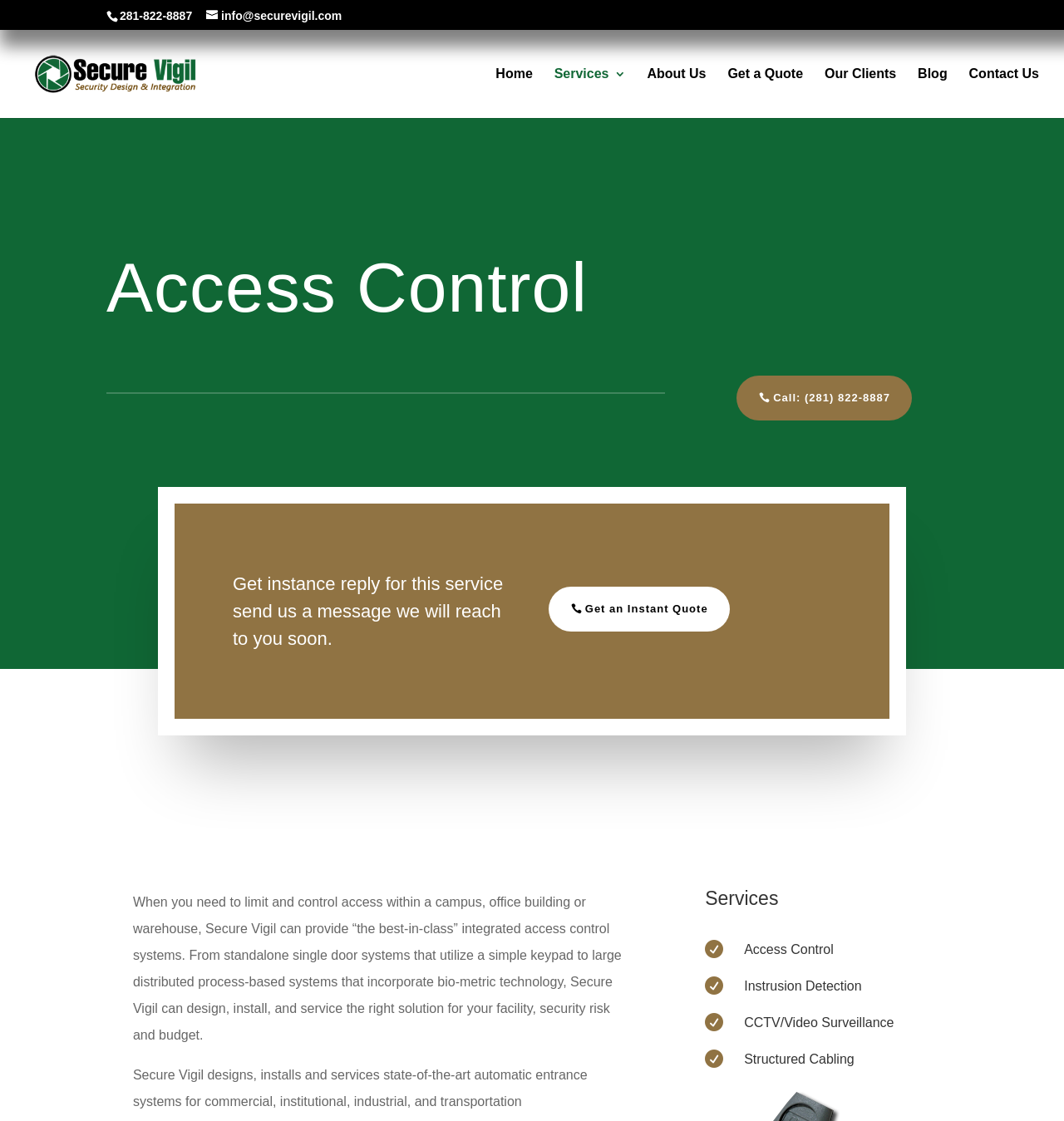Determine the bounding box coordinates of the clickable region to carry out the instruction: "Download SucceedsPostAction.sh from Github".

None